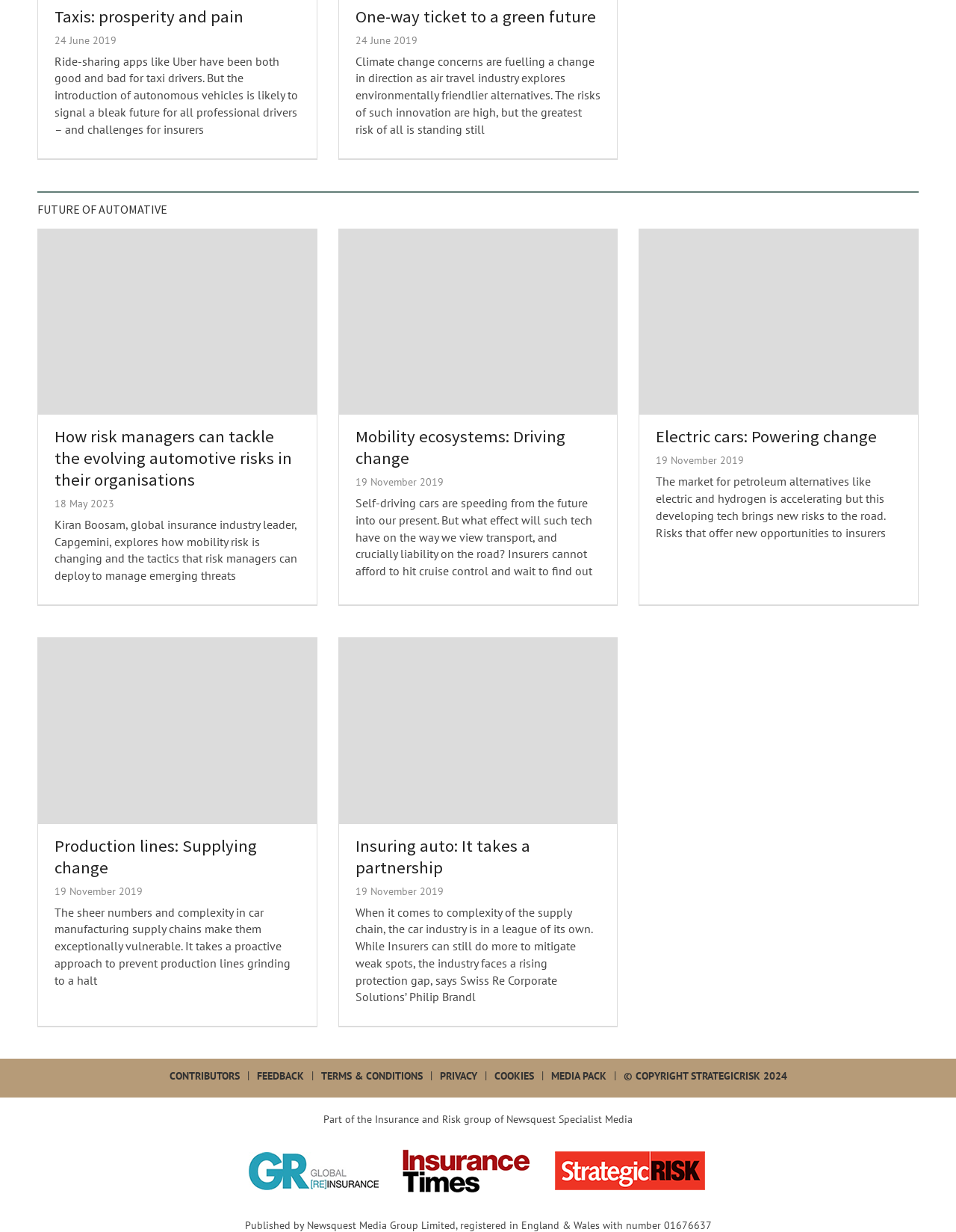Identify the bounding box coordinates of the region that needs to be clicked to carry out this instruction: "View 'Volvo autonomous'". Provide these coordinates as four float numbers ranging from 0 to 1, i.e., [left, top, right, bottom].

[0.039, 0.185, 0.332, 0.336]